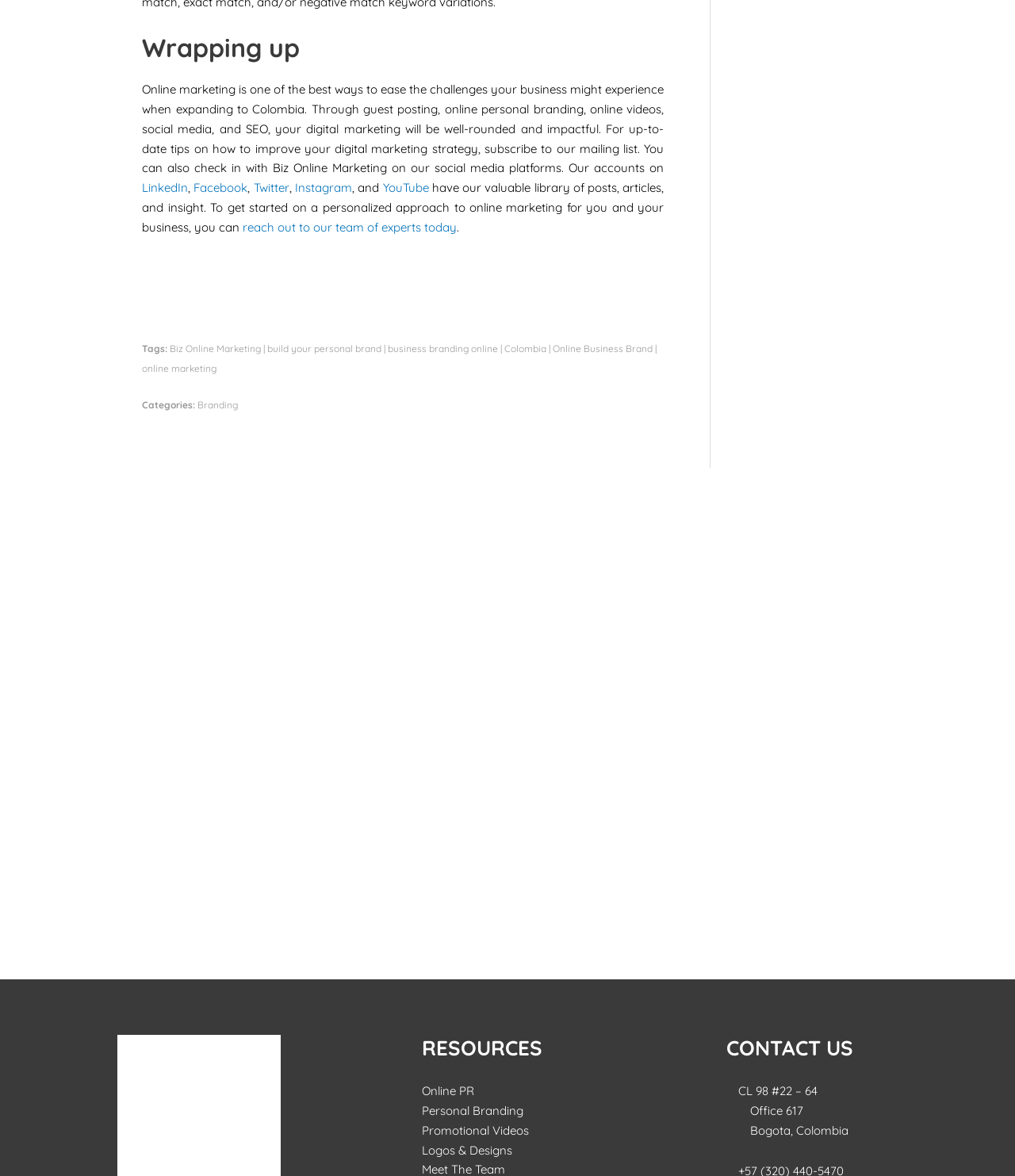Please identify the bounding box coordinates of the area I need to click to accomplish the following instruction: "Subscribe to the mailing list".

[0.239, 0.187, 0.45, 0.199]